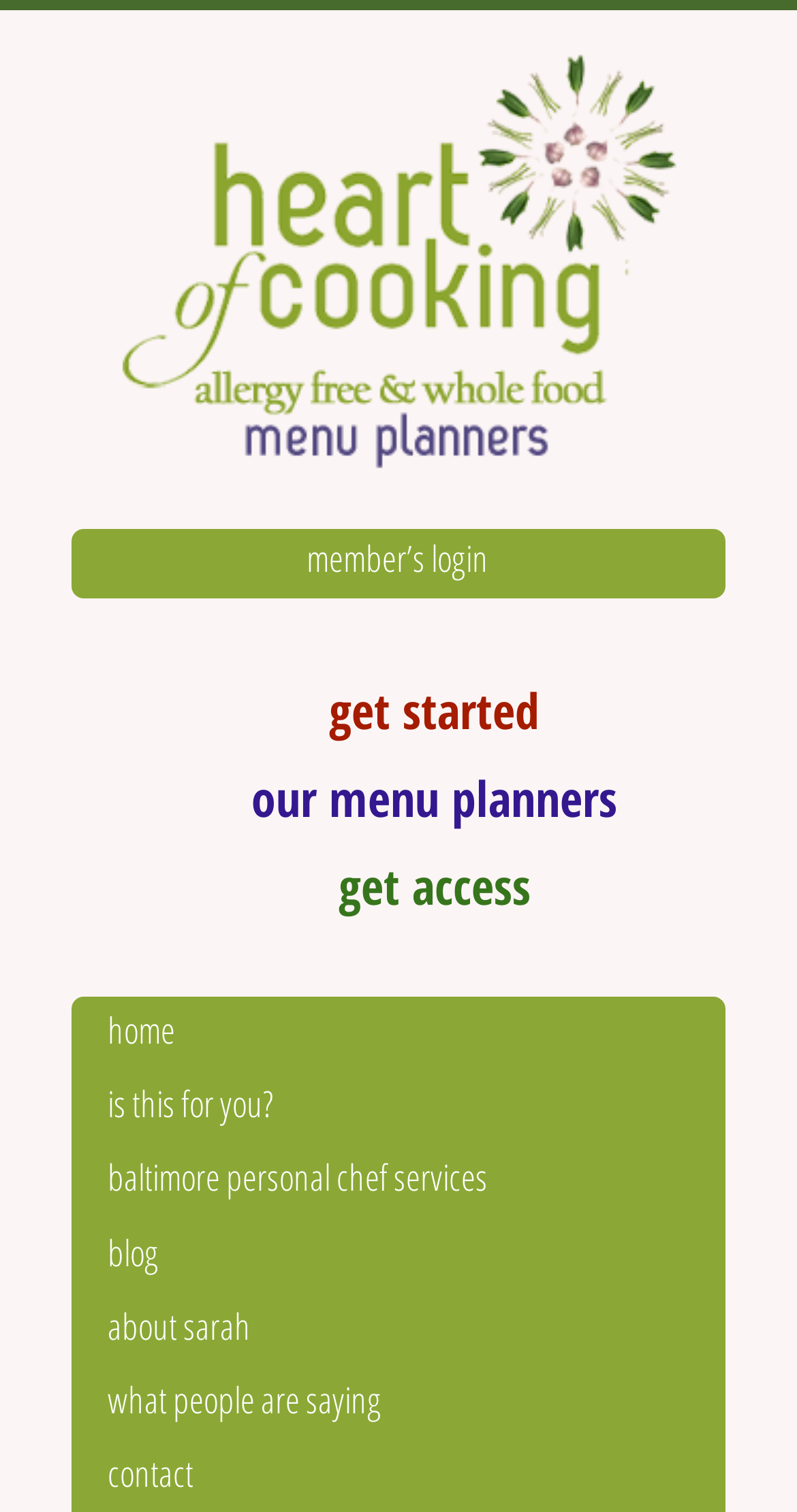How many columns are there in the navigation menu?
Carefully analyze the image and provide a detailed answer to the question.

I analyzed the bounding box coordinates of the navigation links and found that they all have similar x-coordinates, indicating that they are aligned vertically in a single column.